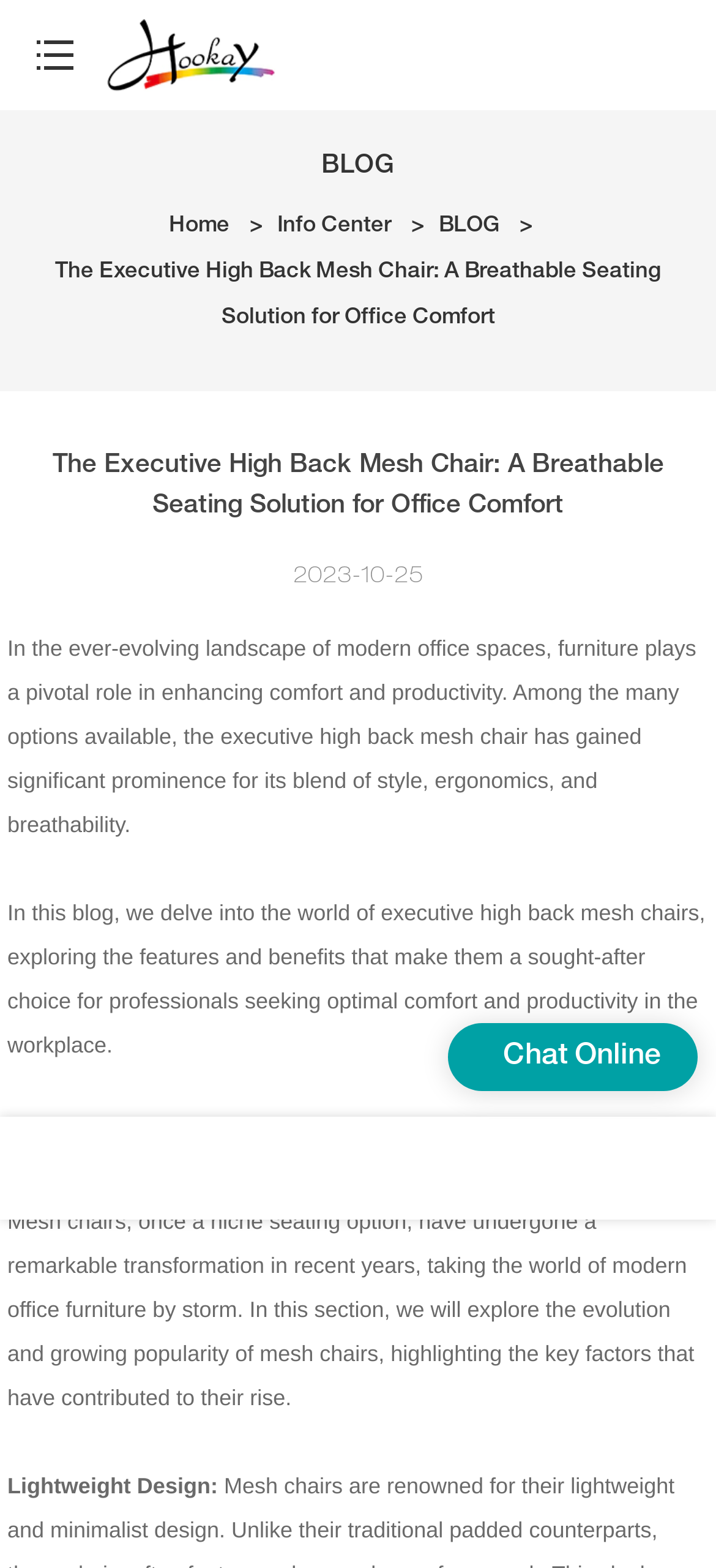Please identify and generate the text content of the webpage's main heading.

The Executive High Back Mesh Chair: A Breathable Seating Solution for Office Comfort